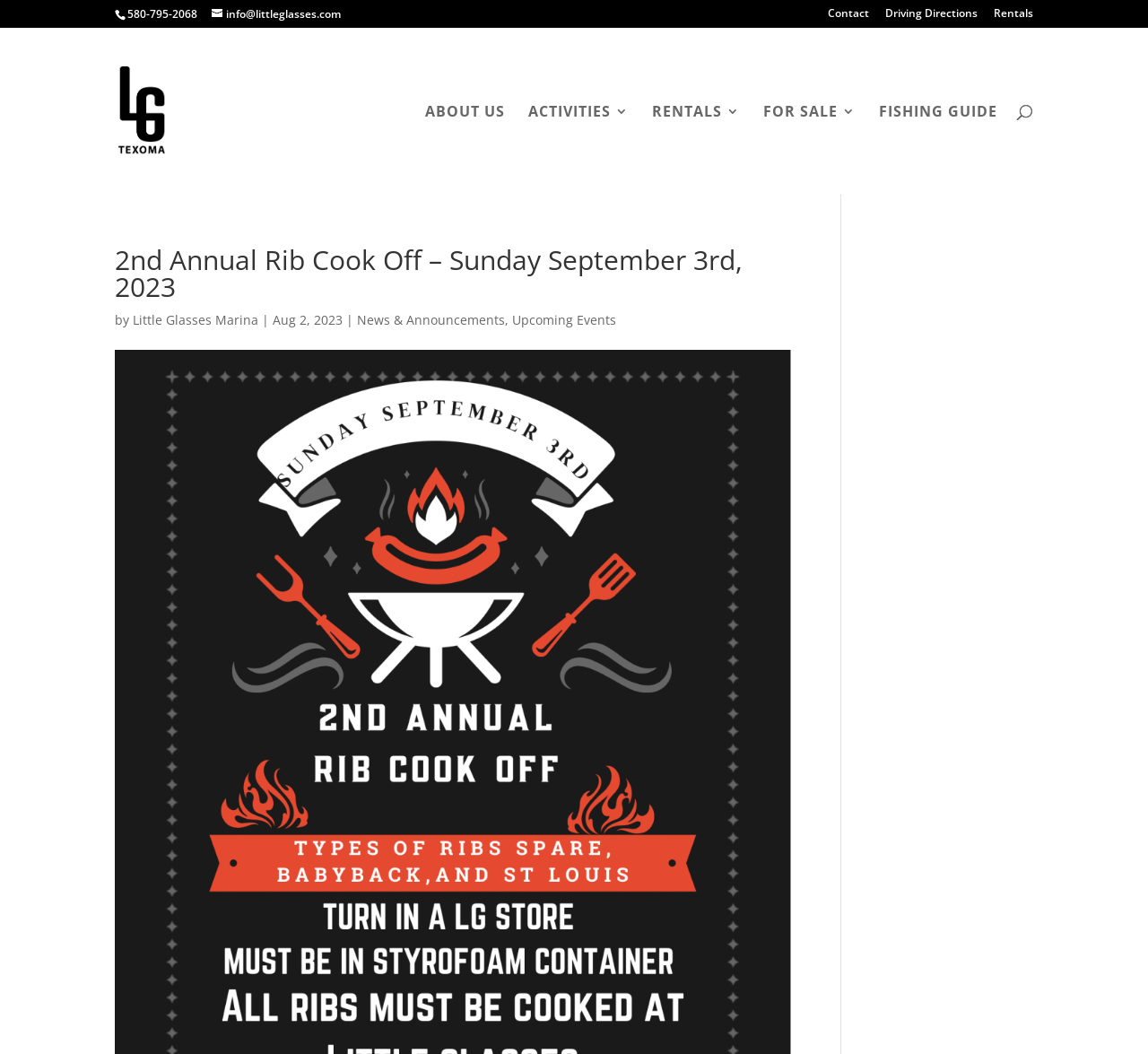Find the bounding box coordinates for the area that should be clicked to accomplish the instruction: "Search for something".

[0.157, 0.026, 0.877, 0.028]